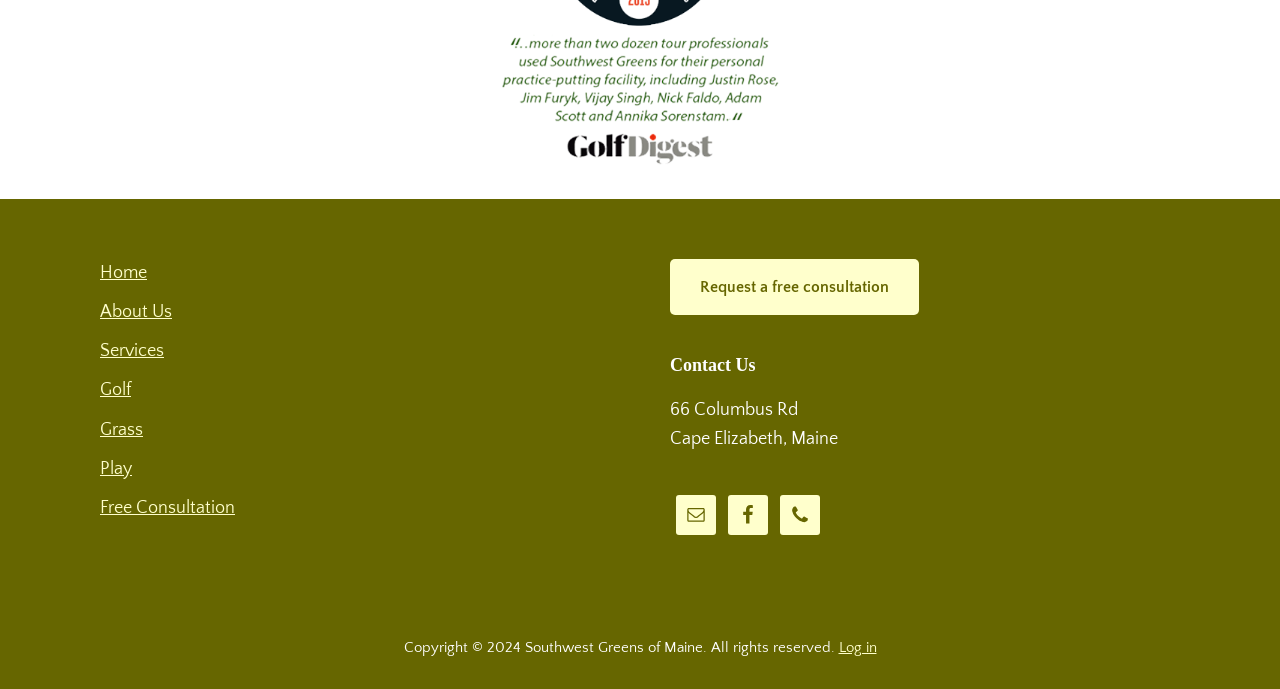Please identify the bounding box coordinates of the region to click in order to complete the given instruction: "Email us". The coordinates should be four float numbers between 0 and 1, i.e., [left, top, right, bottom].

[0.528, 0.718, 0.559, 0.776]